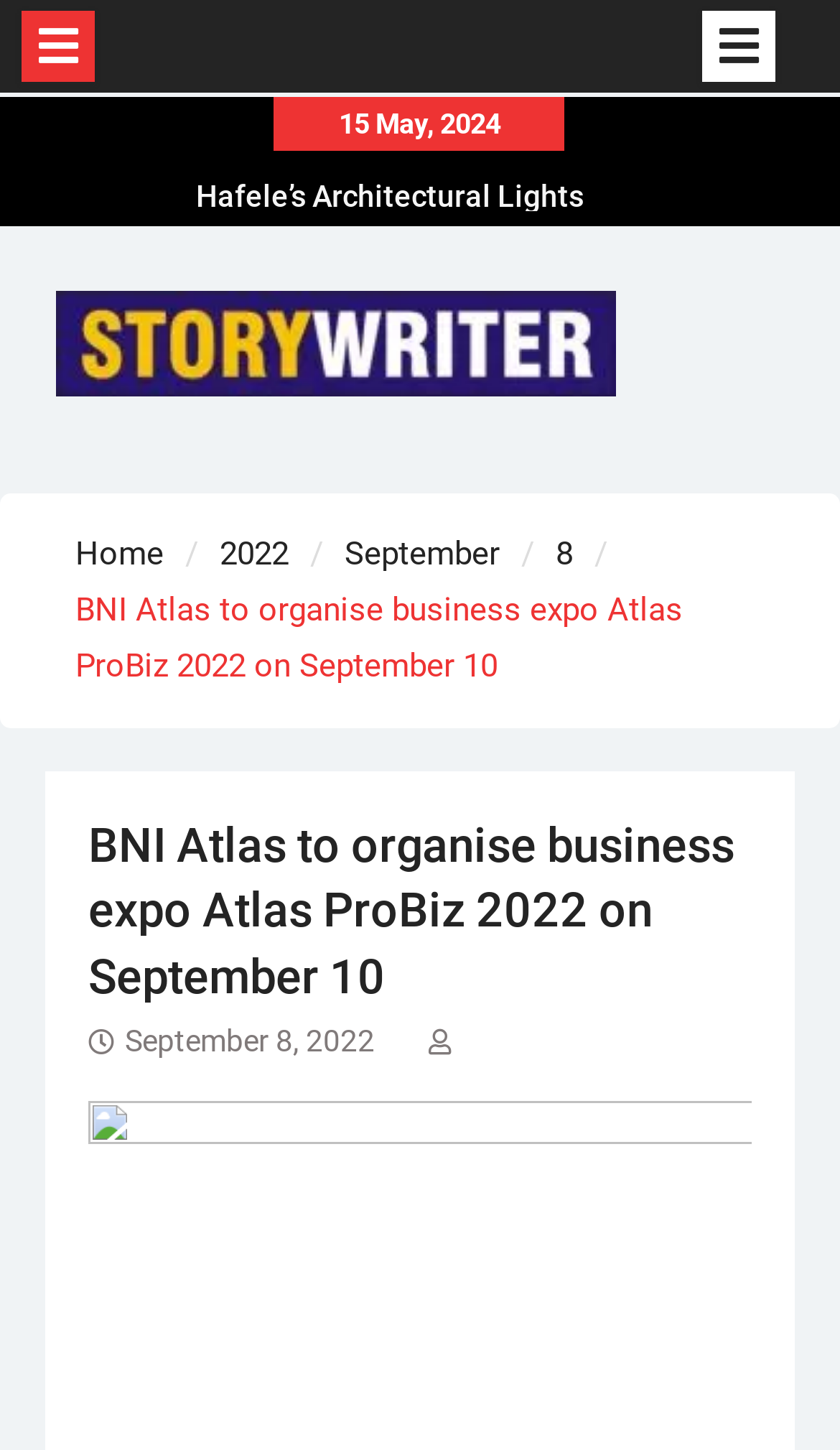Provide a one-word or short-phrase answer to the question:
How many links are there in the breadcrumbs navigation?

4